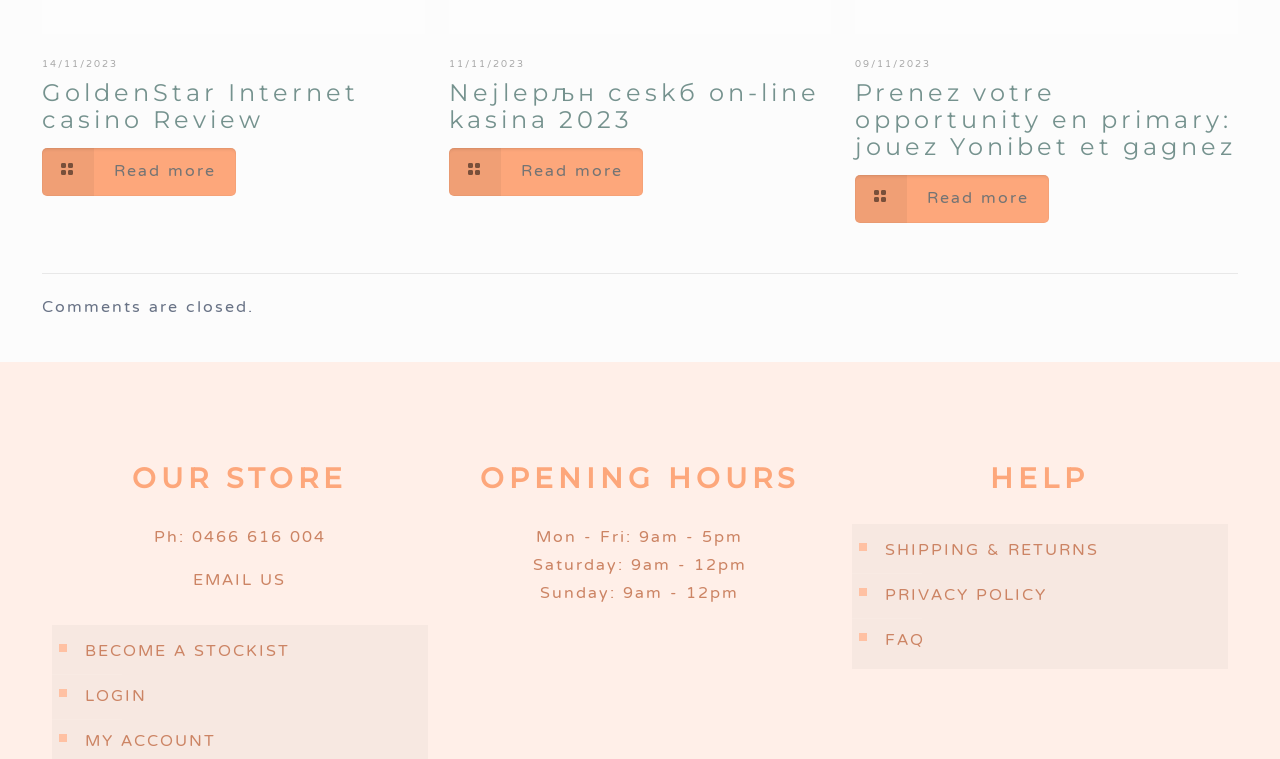What is the date of the first review?
Please answer using one word or phrase, based on the screenshot.

14/11/2023